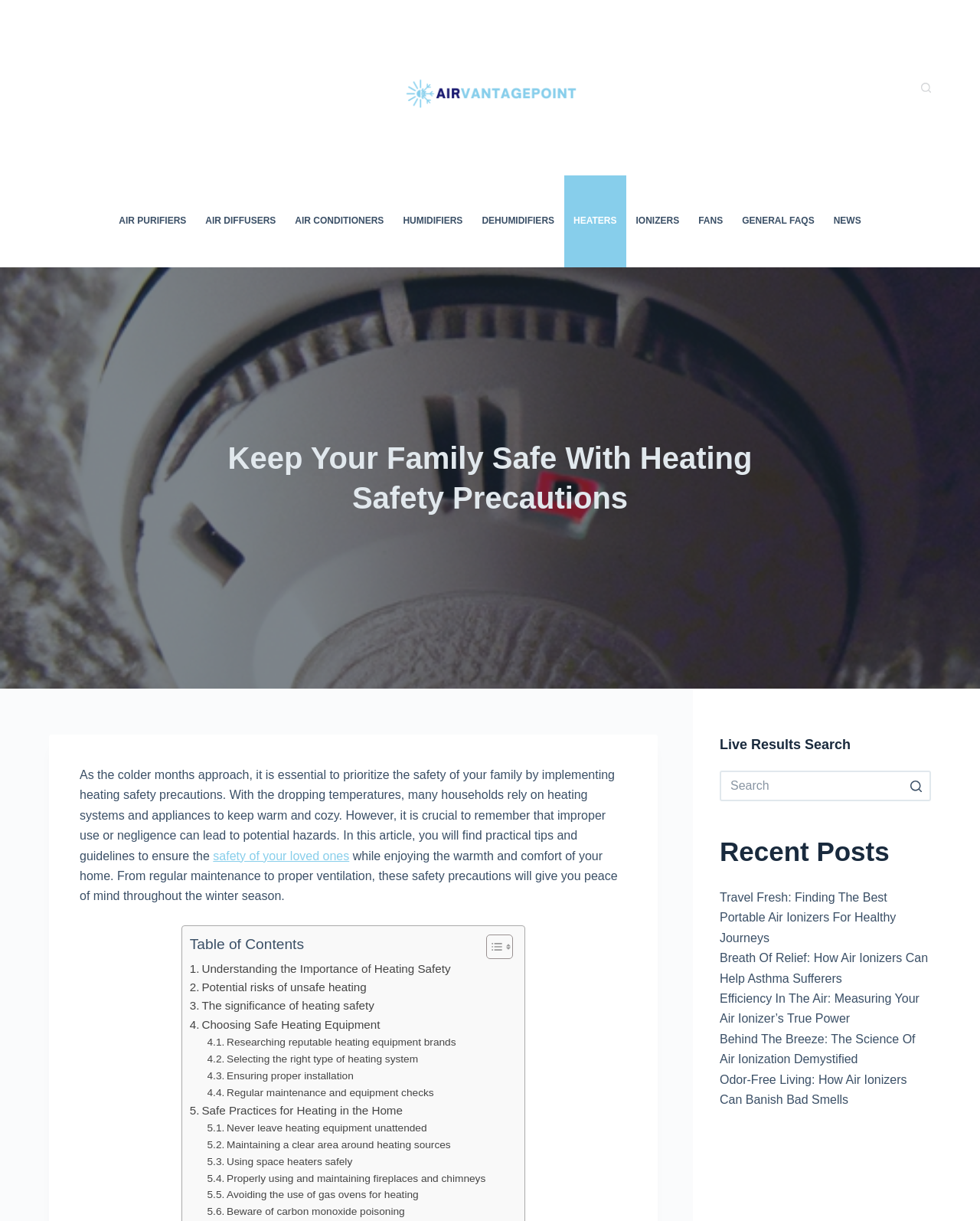Refer to the image and answer the question with as much detail as possible: What is the function of the search bar?

The search bar is provided to allow users to search the website for specific topics or keywords, and it is accompanied by a 'Search button' to initiate the search.